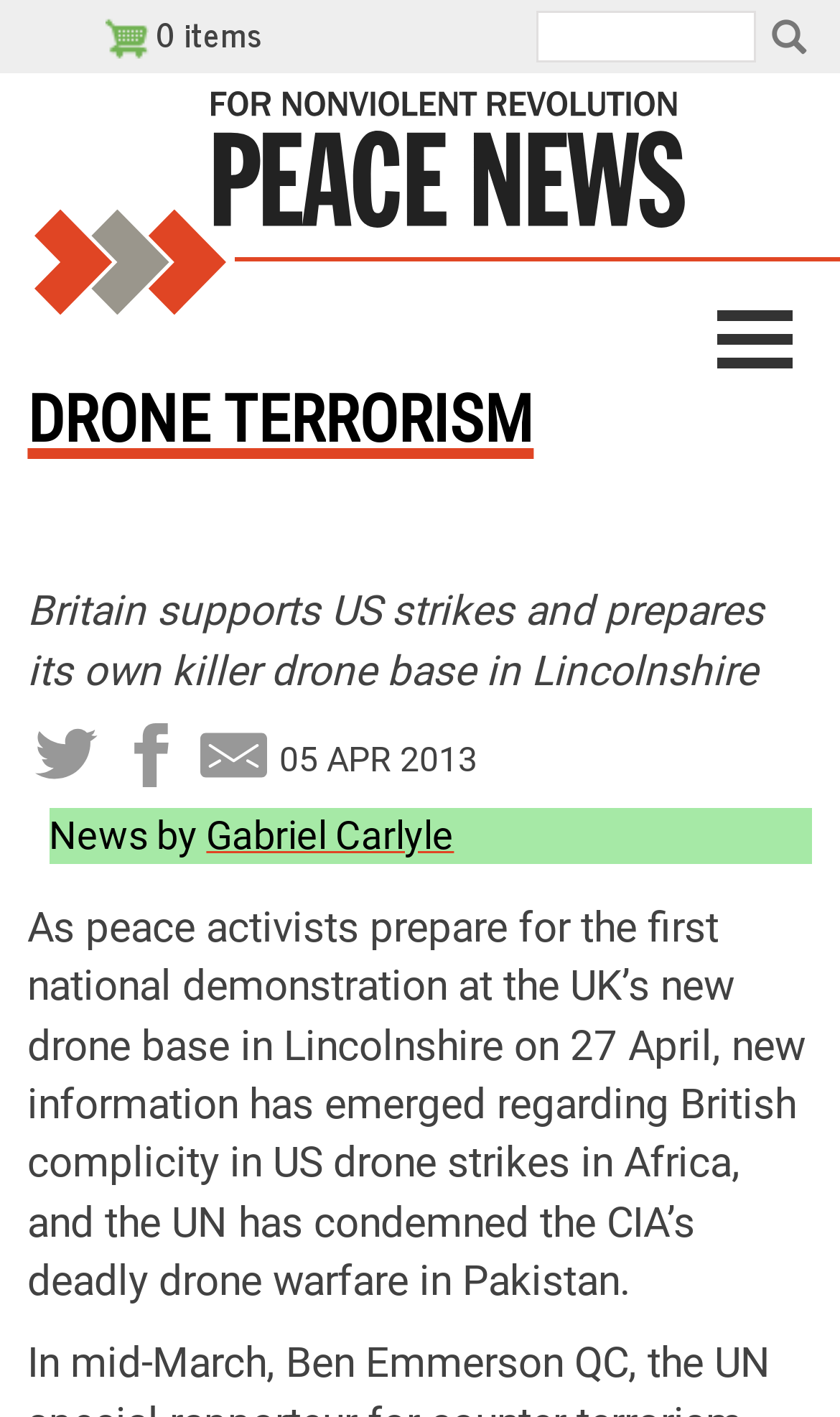Identify the bounding box coordinates of the clickable region to carry out the given instruction: "Visit Peace News homepage".

[0.25, 0.087, 0.814, 0.13]